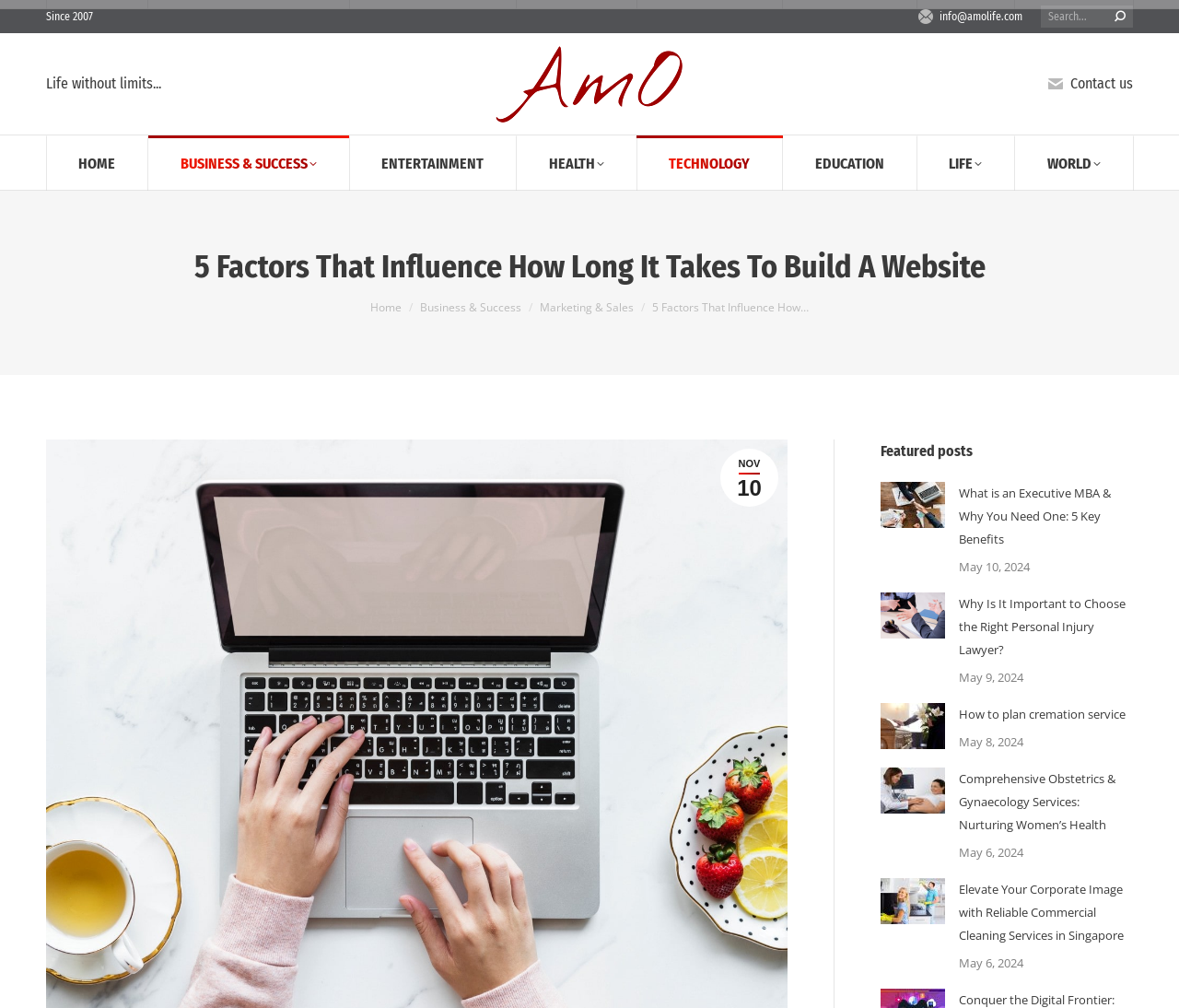For the given element description aria-label="Post image", determine the bounding box coordinates of the UI element. The coordinates should follow the format (top-left x, top-left y, bottom-right x, bottom-right y) and be within the range of 0 to 1.

[0.747, 0.697, 0.802, 0.743]